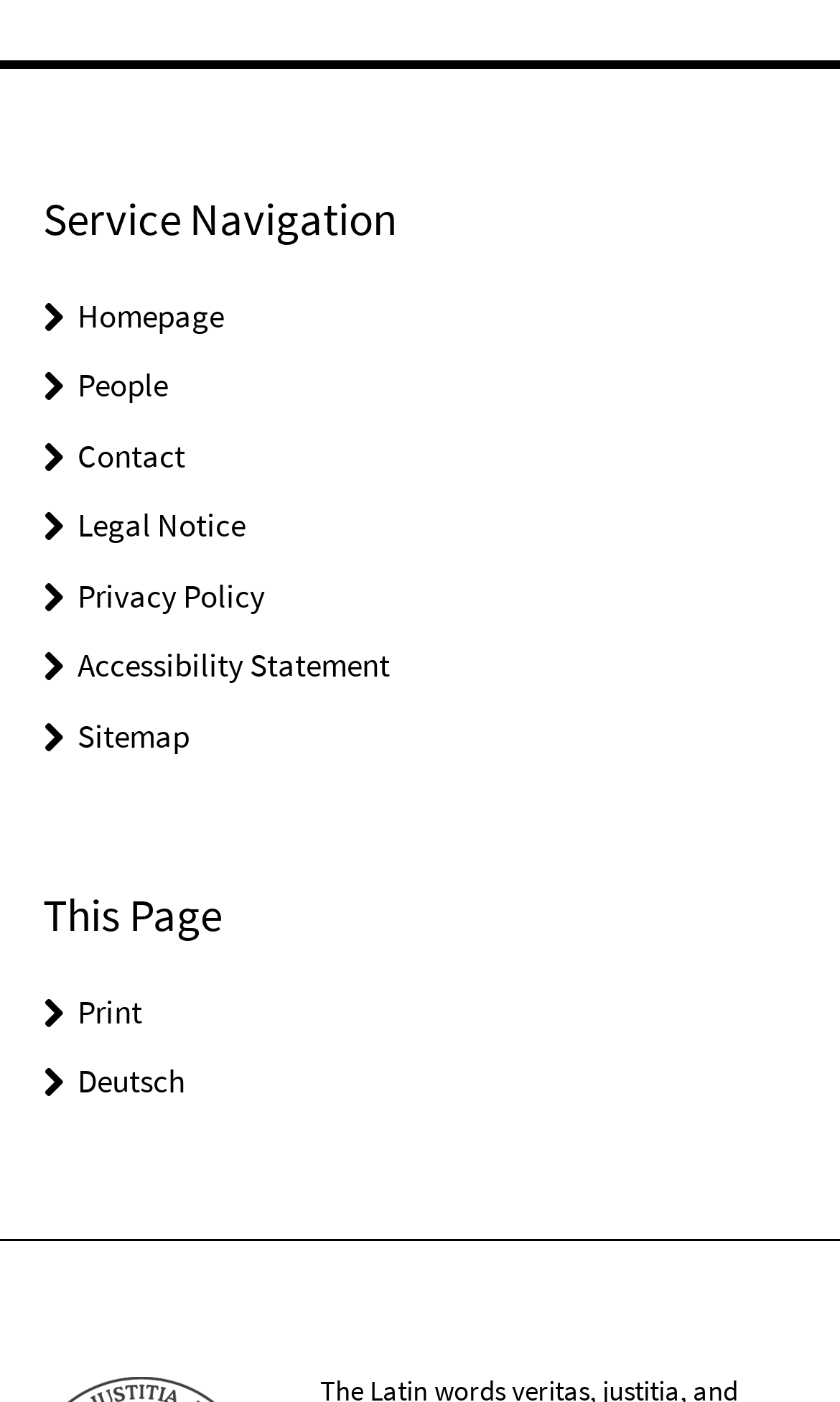Determine the bounding box coordinates of the clickable region to follow the instruction: "go to homepage".

[0.092, 0.211, 0.267, 0.24]